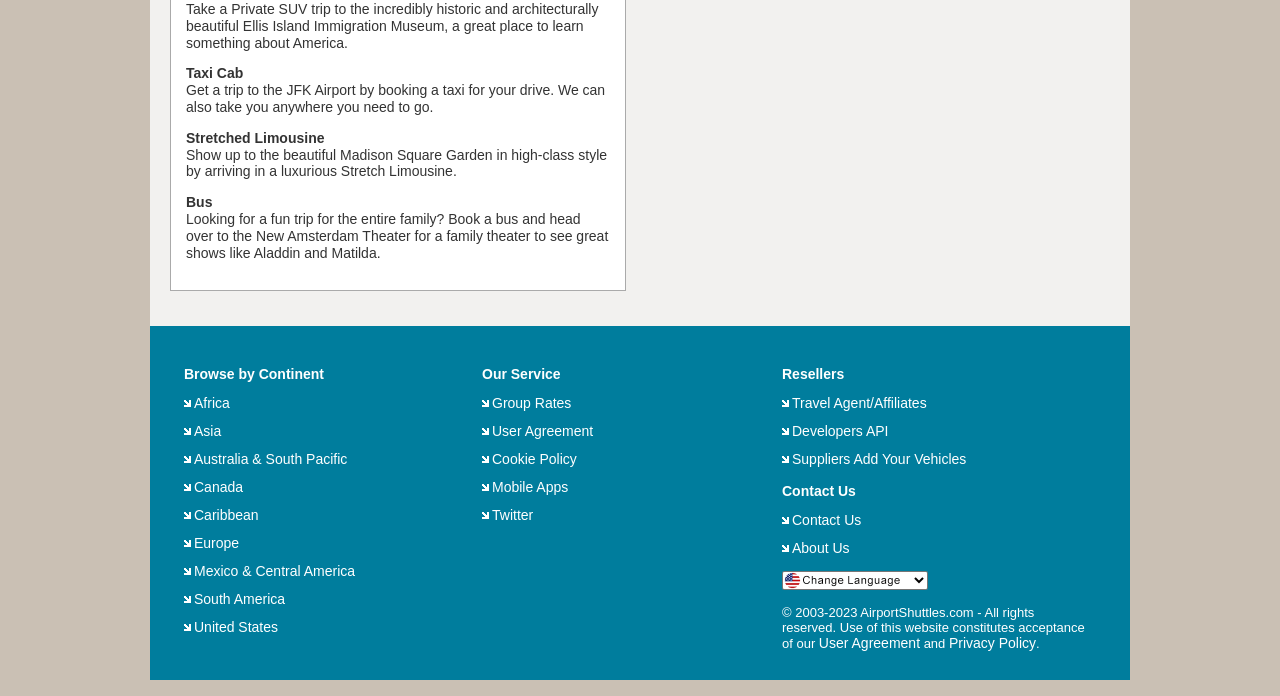Locate the bounding box coordinates for the element described below: "Share this specific contribution". The coordinates must be four float values between 0 and 1, formatted as [left, top, right, bottom].

None